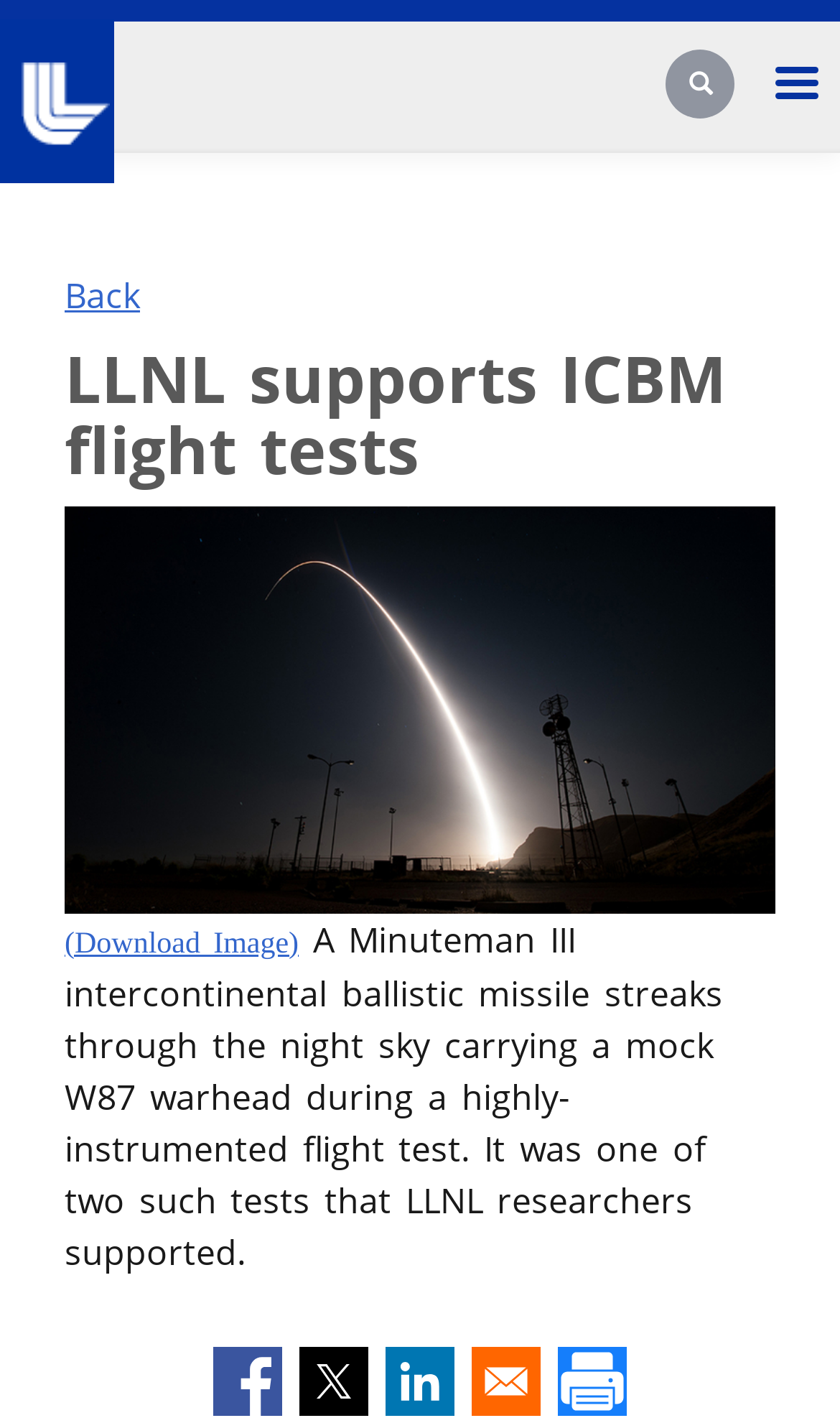Please find the bounding box for the UI element described by: "Attorney".

None